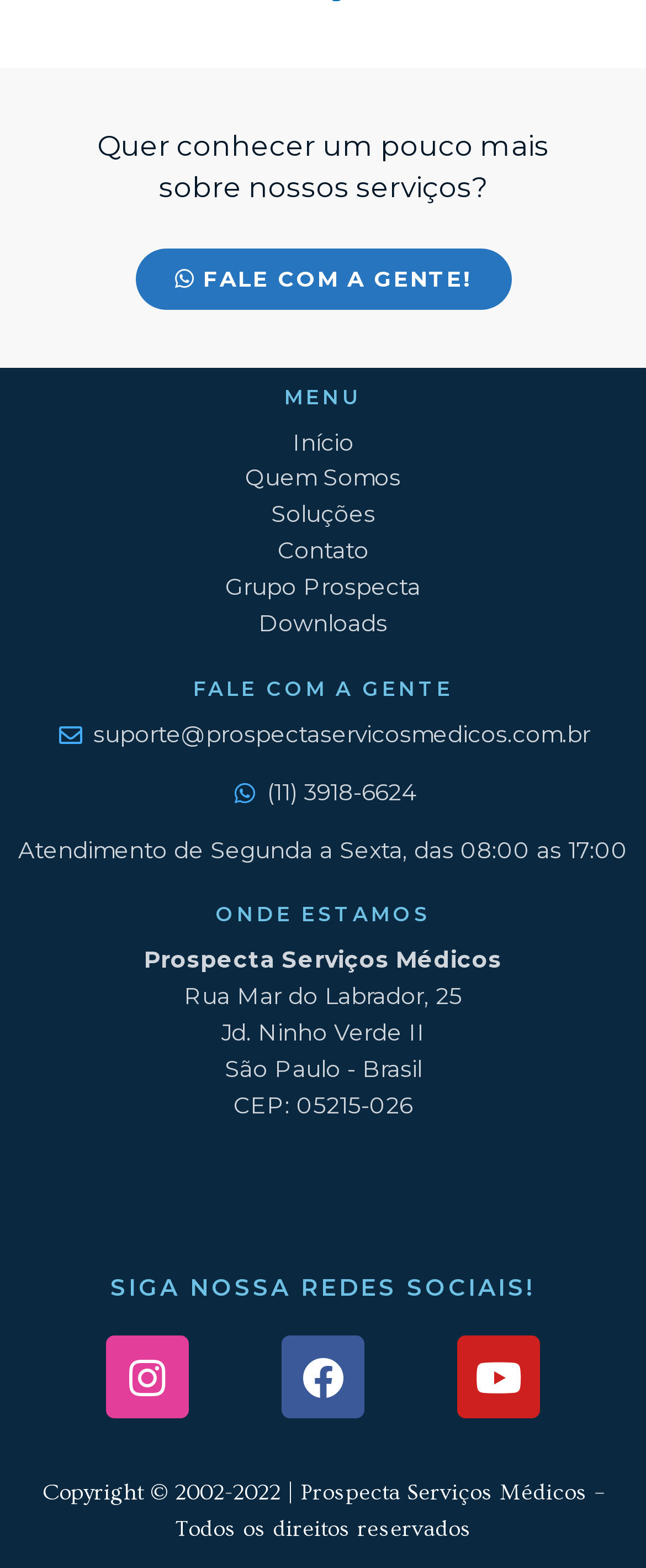Locate the bounding box coordinates of the area where you should click to accomplish the instruction: "Go to 'Início'".

[0.026, 0.271, 0.974, 0.294]